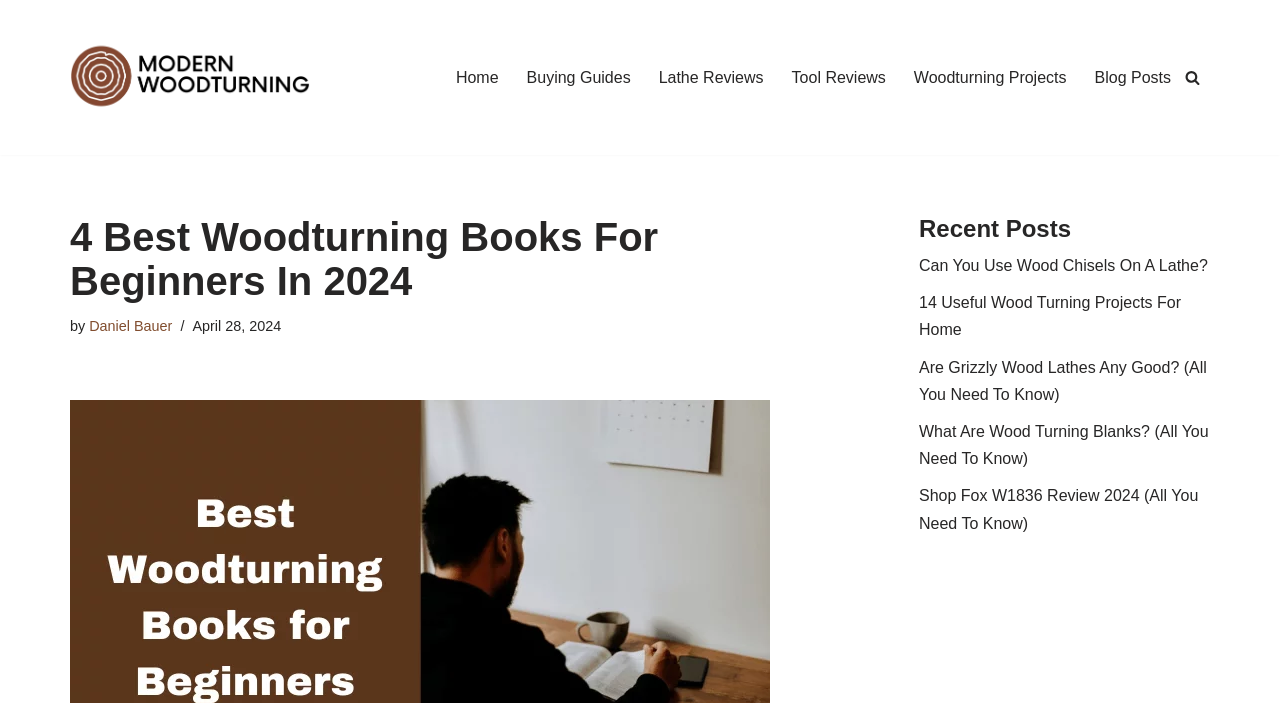How many recent posts are listed?
Using the visual information from the image, give a one-word or short-phrase answer.

5